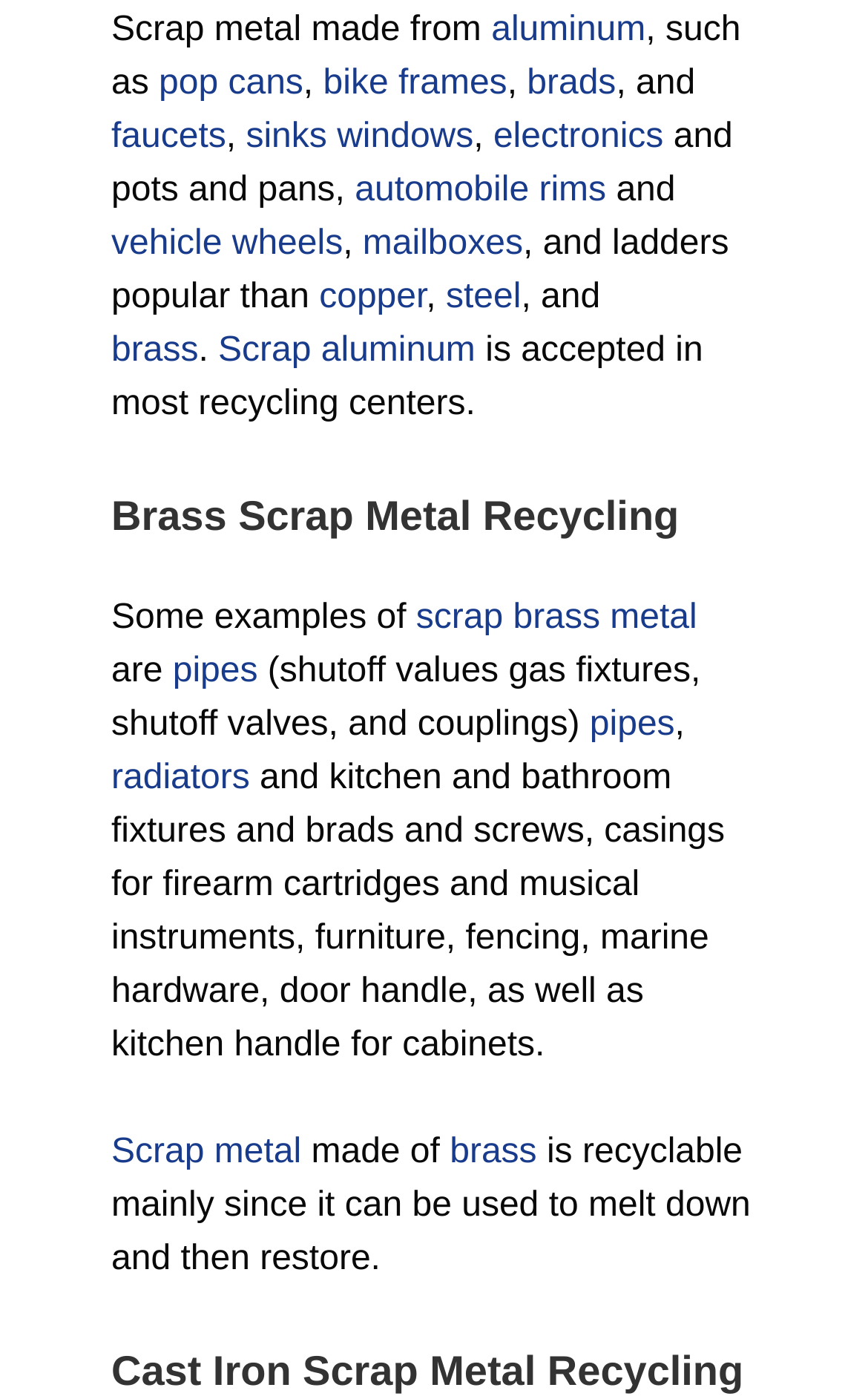Pinpoint the bounding box coordinates of the clickable area needed to execute the instruction: "Explore brass scrap metal recycling". The coordinates should be specified as four float numbers between 0 and 1, i.e., [left, top, right, bottom].

[0.128, 0.347, 0.872, 0.392]